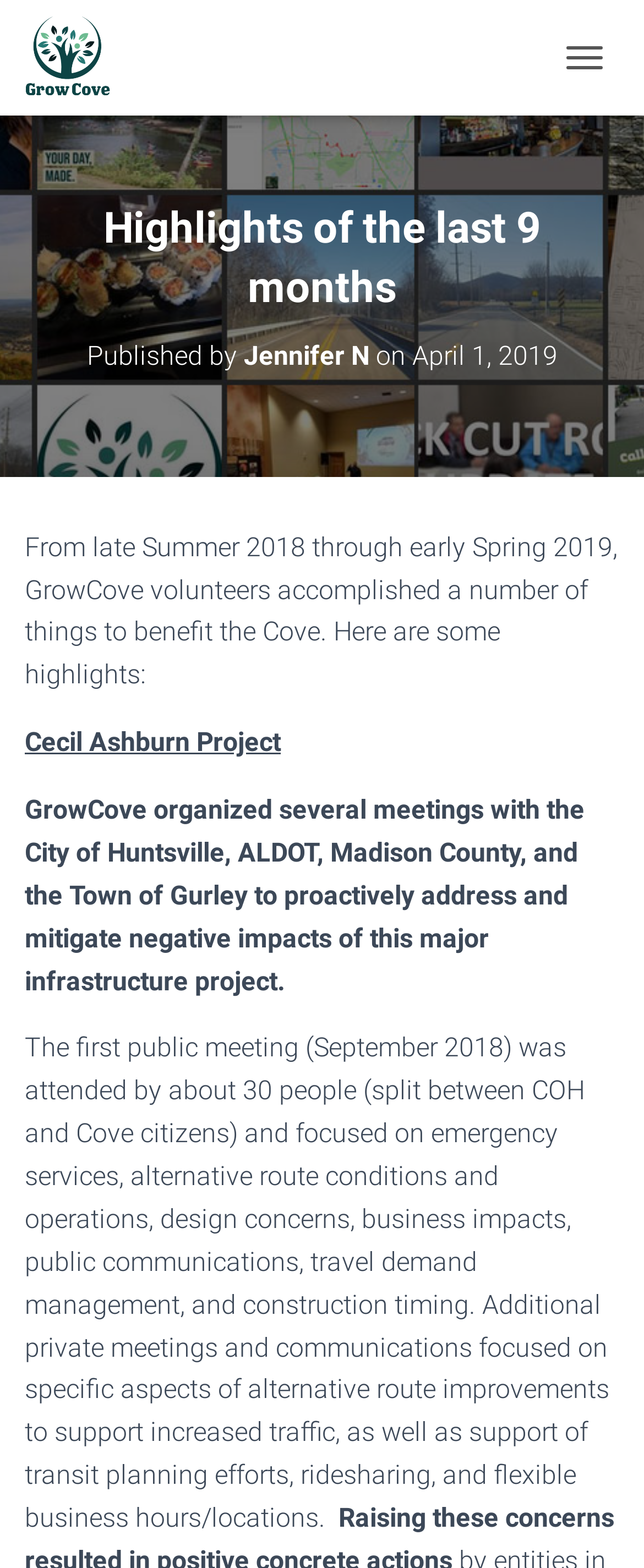Describe the entire webpage, focusing on both content and design.

The webpage is about the highlights of GrowCove's accomplishments over the last 9 months. At the top left, there is a link to "GrowCove" accompanied by an image with the same name. On the top right, there is a button labeled "TOGGLE NAVIGATION". 

Below the top section, there is a heading that reads "Highlights of the last 9 months" followed by a subheading that indicates the publication date and author, "Published by Jennifer N on April 1, 2019". The author's name "Jennifer N" is a clickable link. 

The main content of the webpage starts with a paragraph of text that introduces the highlights of GrowCove's accomplishments. Below this introduction, there are several sections of text, each with its own heading. The first section is titled "Cecil Ashburn Project" and describes the efforts of GrowCove in organizing meetings with various authorities to address the impacts of the Cecil Ashburn Project. The text is divided into two paragraphs, with the first paragraph describing the first public meeting and the second paragraph detailing additional private meetings and communications.